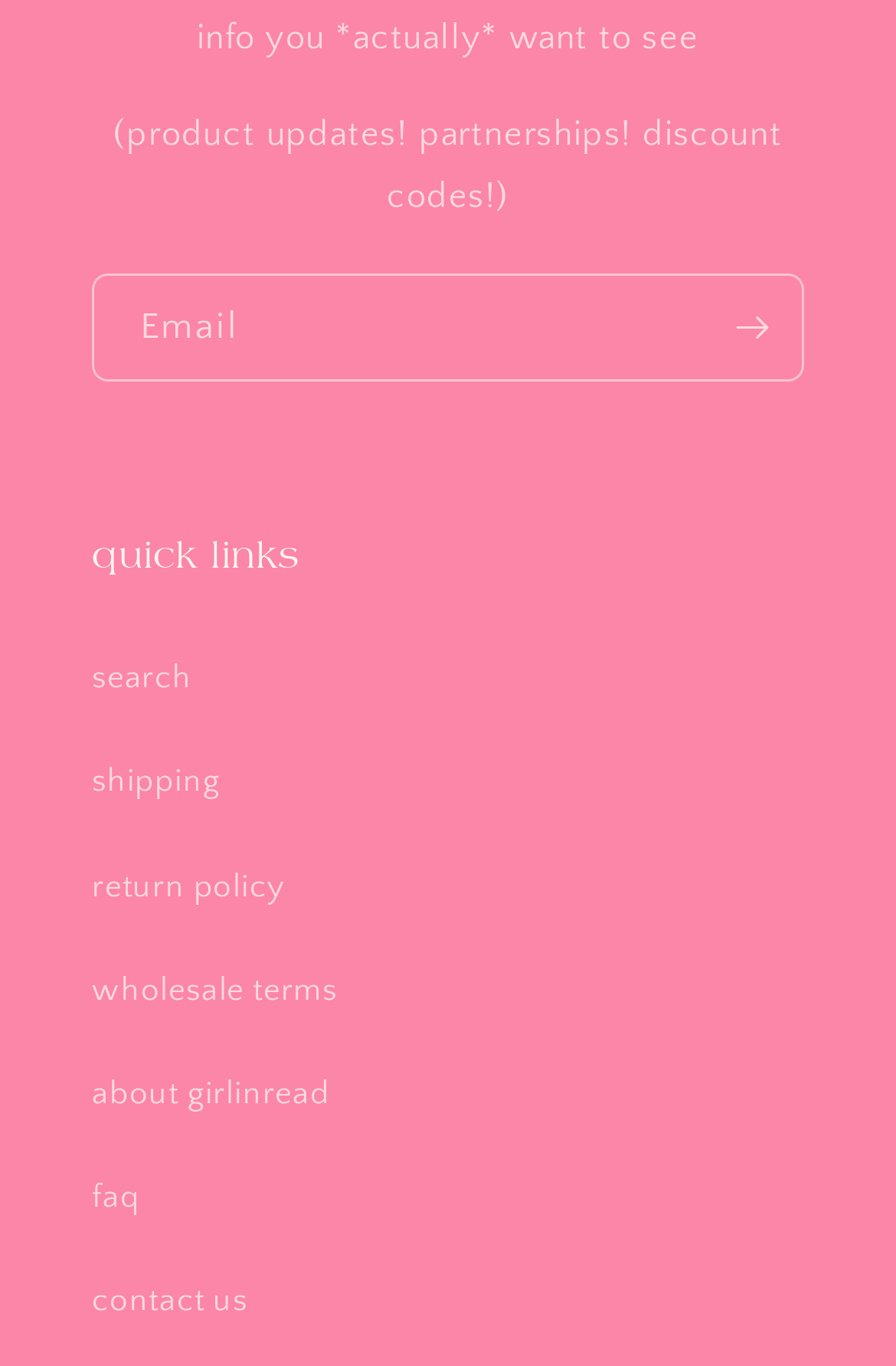Please answer the following question using a single word or phrase: How many elements are there in the webpage?

9